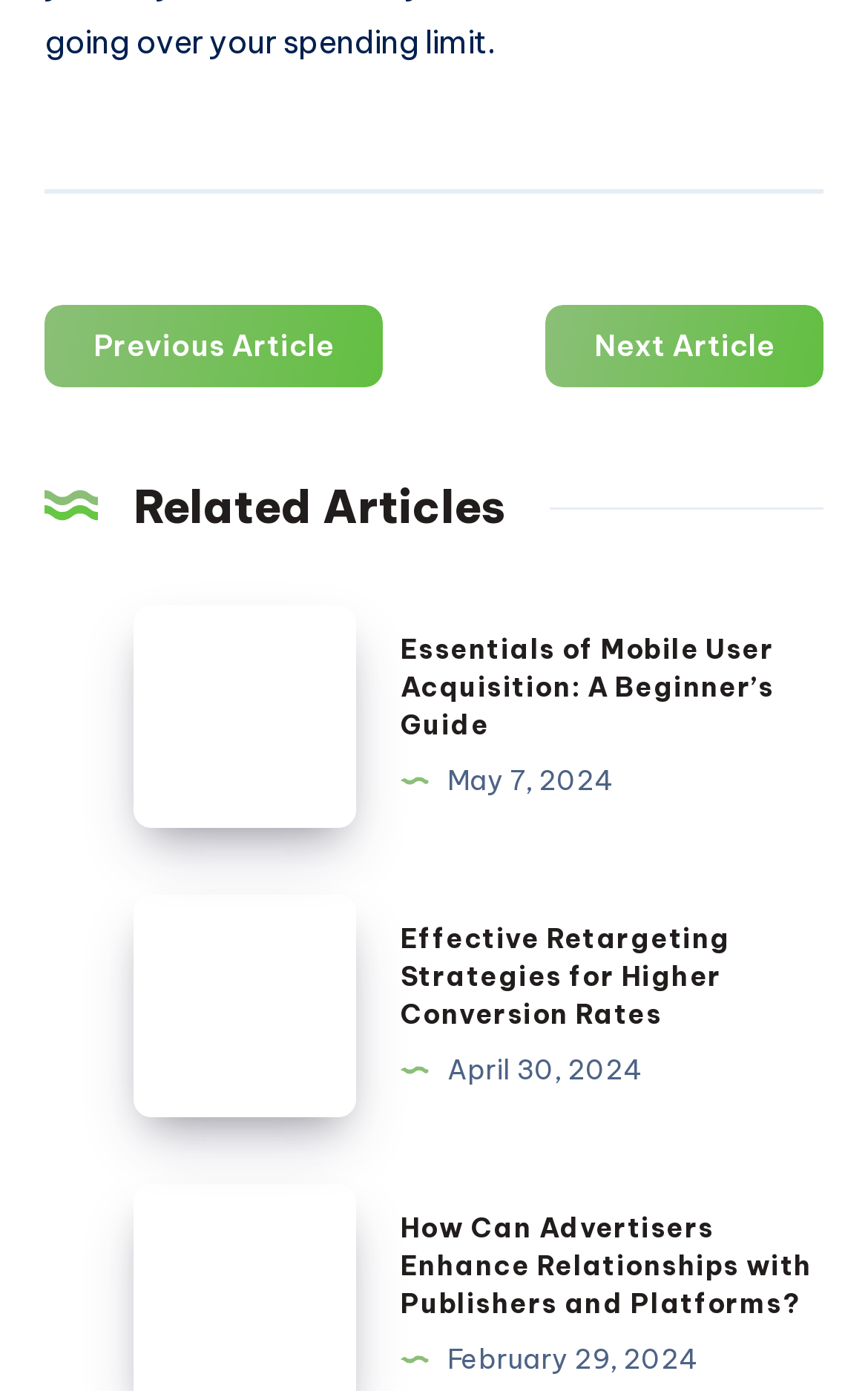Indicate the bounding box coordinates of the element that needs to be clicked to satisfy the following instruction: "Check the date of the article 'How Can Advertisers Enhance Relationships with Publishers and Platforms?'". The coordinates should be four float numbers between 0 and 1, i.e., [left, top, right, bottom].

[0.515, 0.964, 0.803, 0.988]